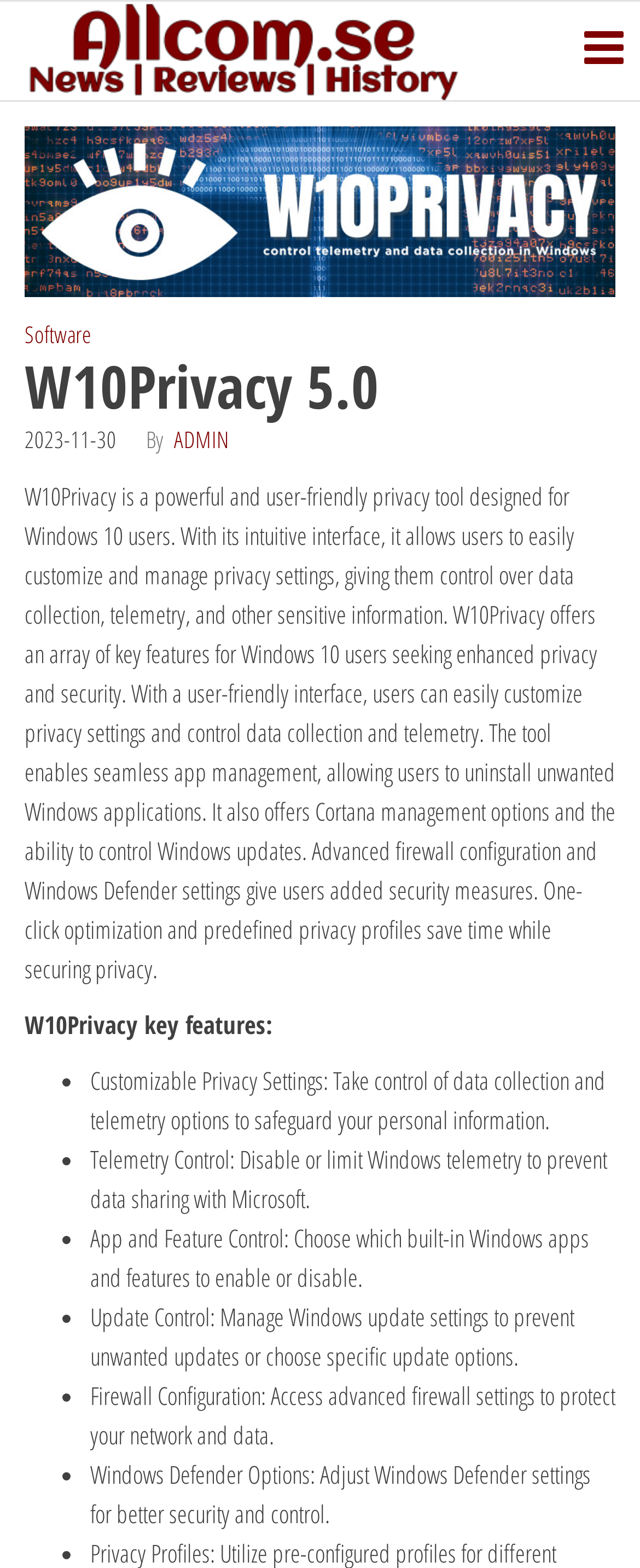What is the date of publication of the content on this webpage?
Offer a detailed and exhaustive answer to the question.

The webpage has a date '2023-11-30' which suggests that the content on this webpage was published on this date.